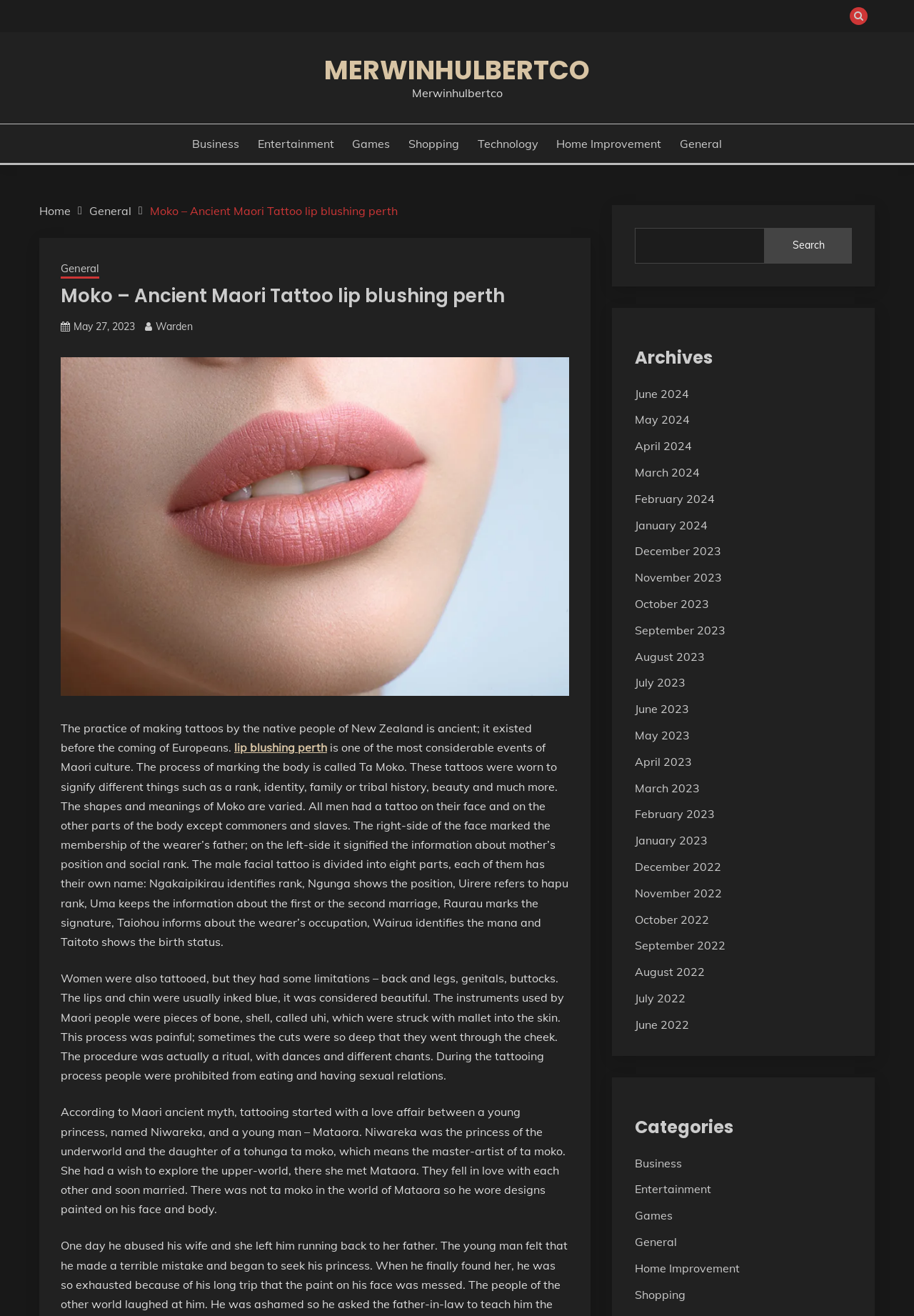Consider the image and give a detailed and elaborate answer to the question: 
What is the name of the Maori facial tattoo?

The webpage explains the history and significance of Maori tattoos, and specifically mentions that the process of marking the body is called Ta Moko. This is evident from the text 'The process of marking the body is called Ta Moko.'